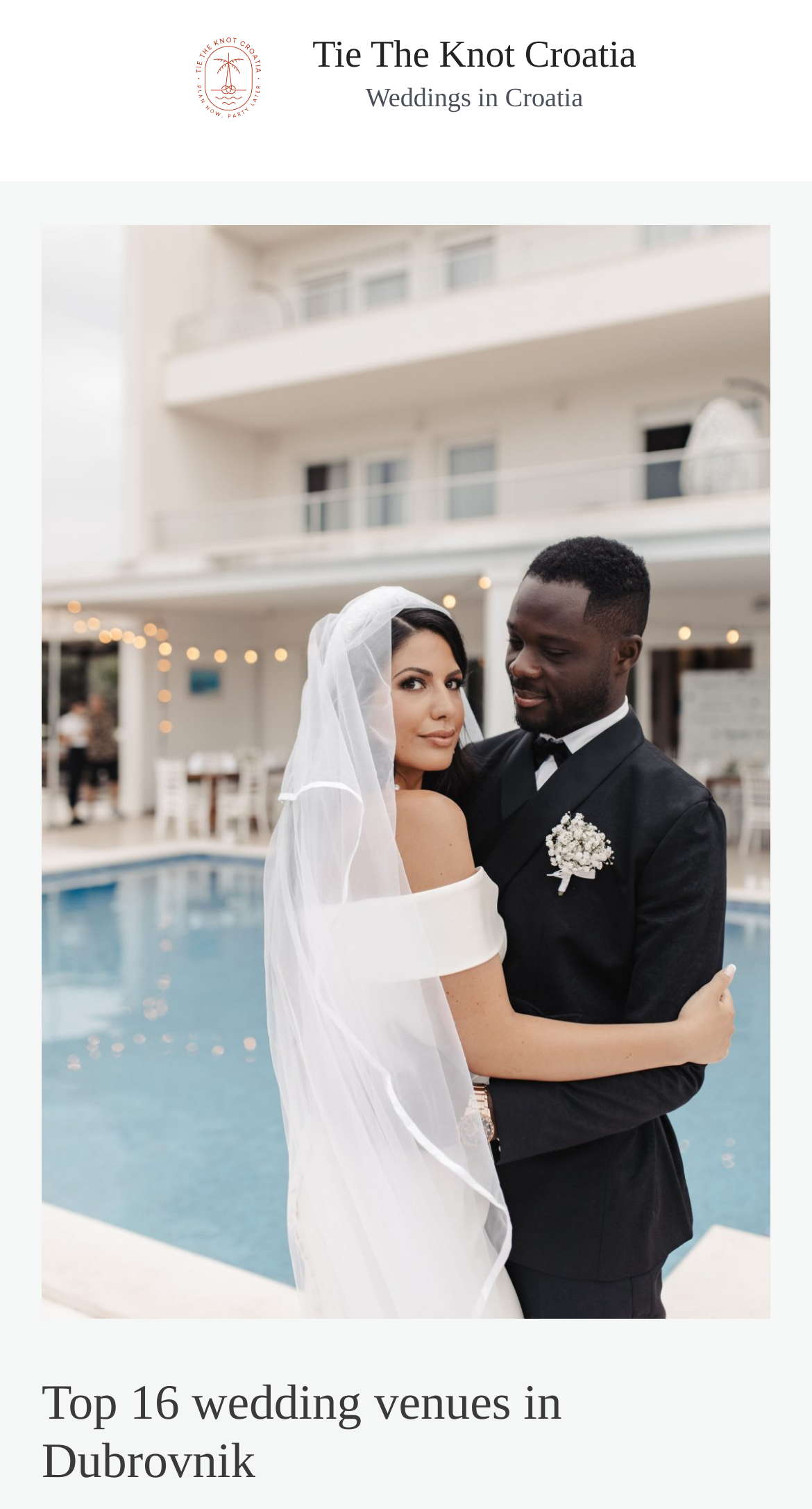Please identify the primary heading of the webpage and give its text content.

Top 16 wedding venues in Dubrovnik